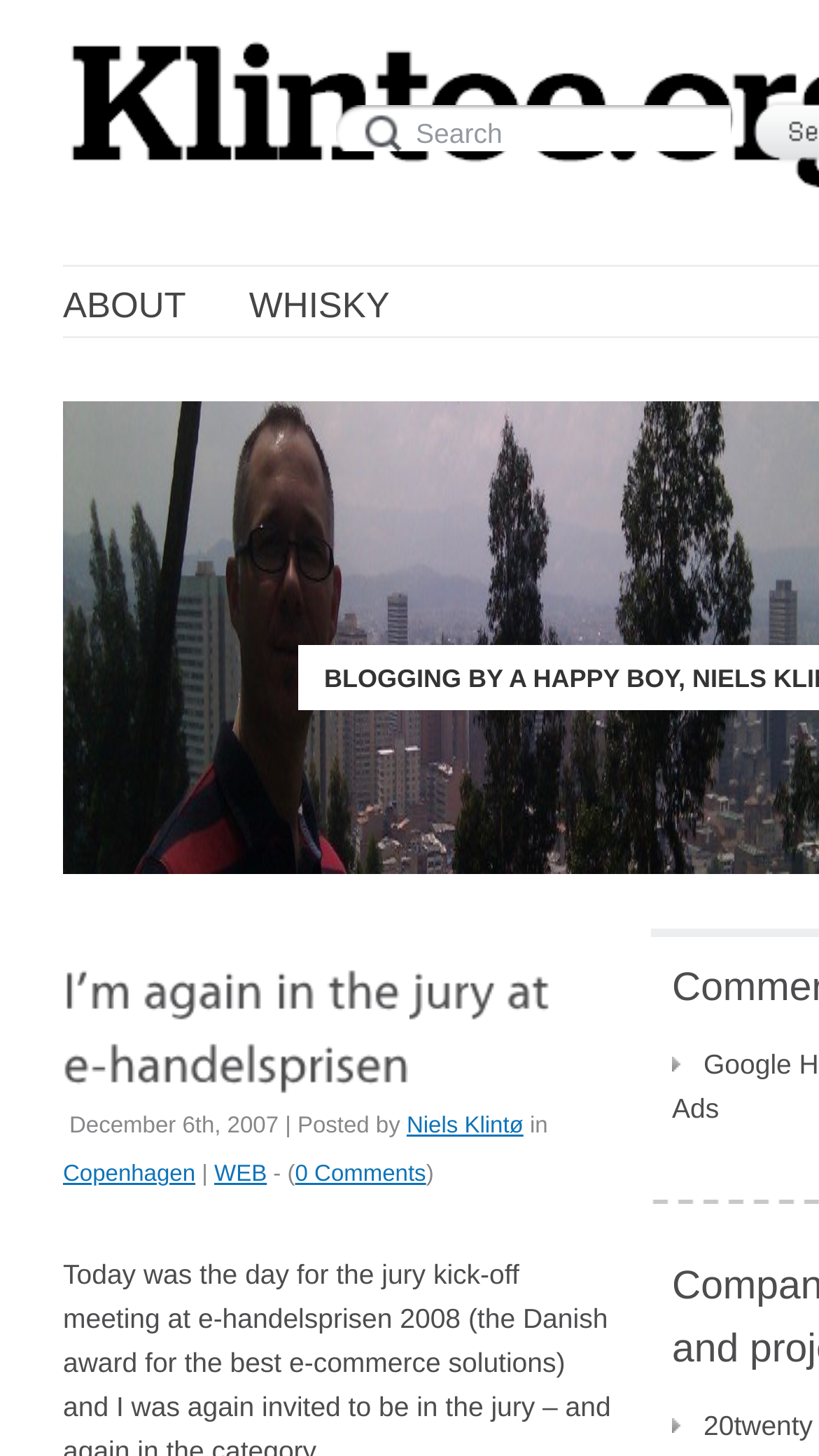Calculate the bounding box coordinates of the UI element given the description: "name="s" placeholder="Search for:"".

None